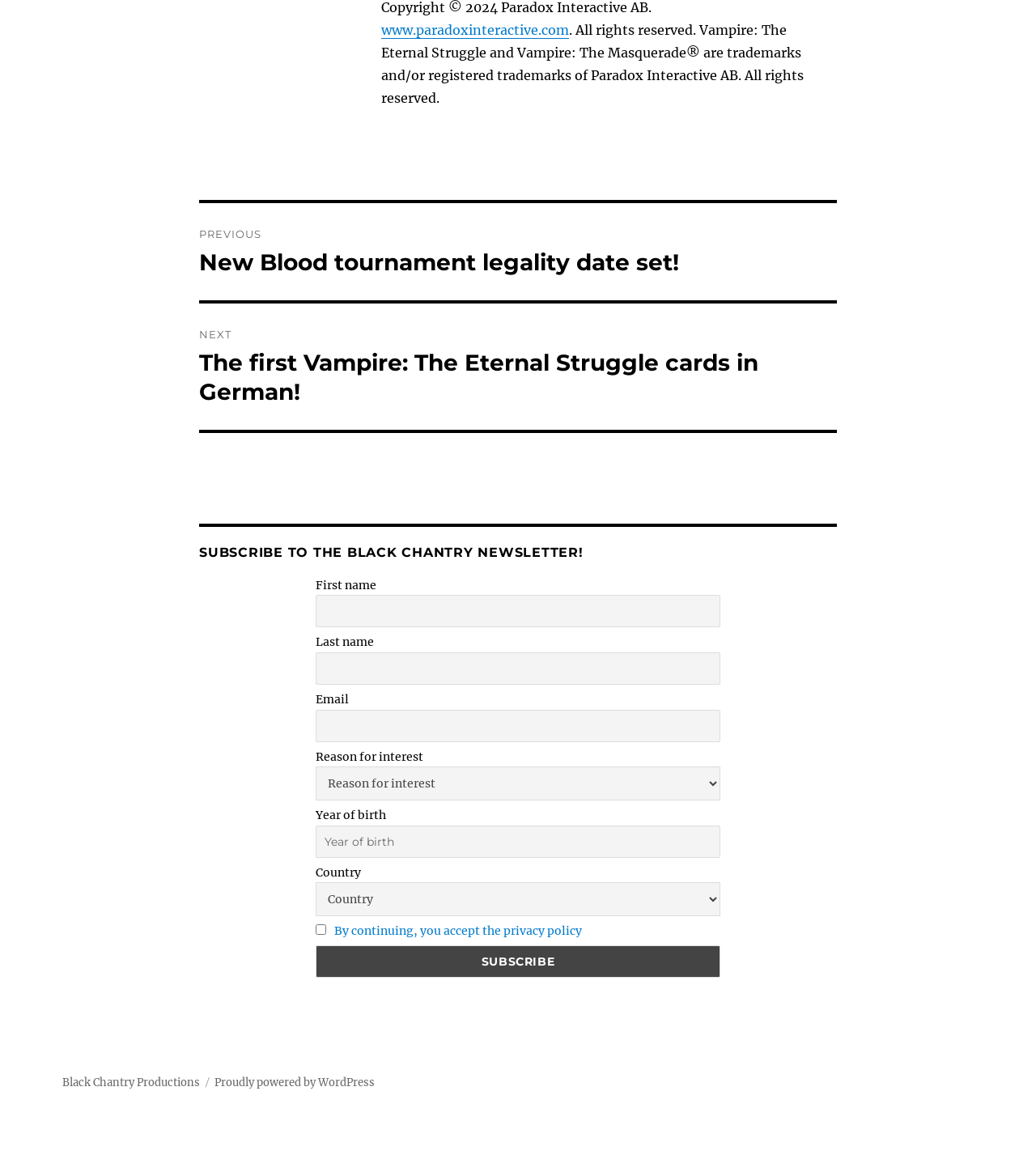Locate the bounding box coordinates of the element that should be clicked to execute the following instruction: "Select reason for interest".

[0.305, 0.661, 0.695, 0.691]